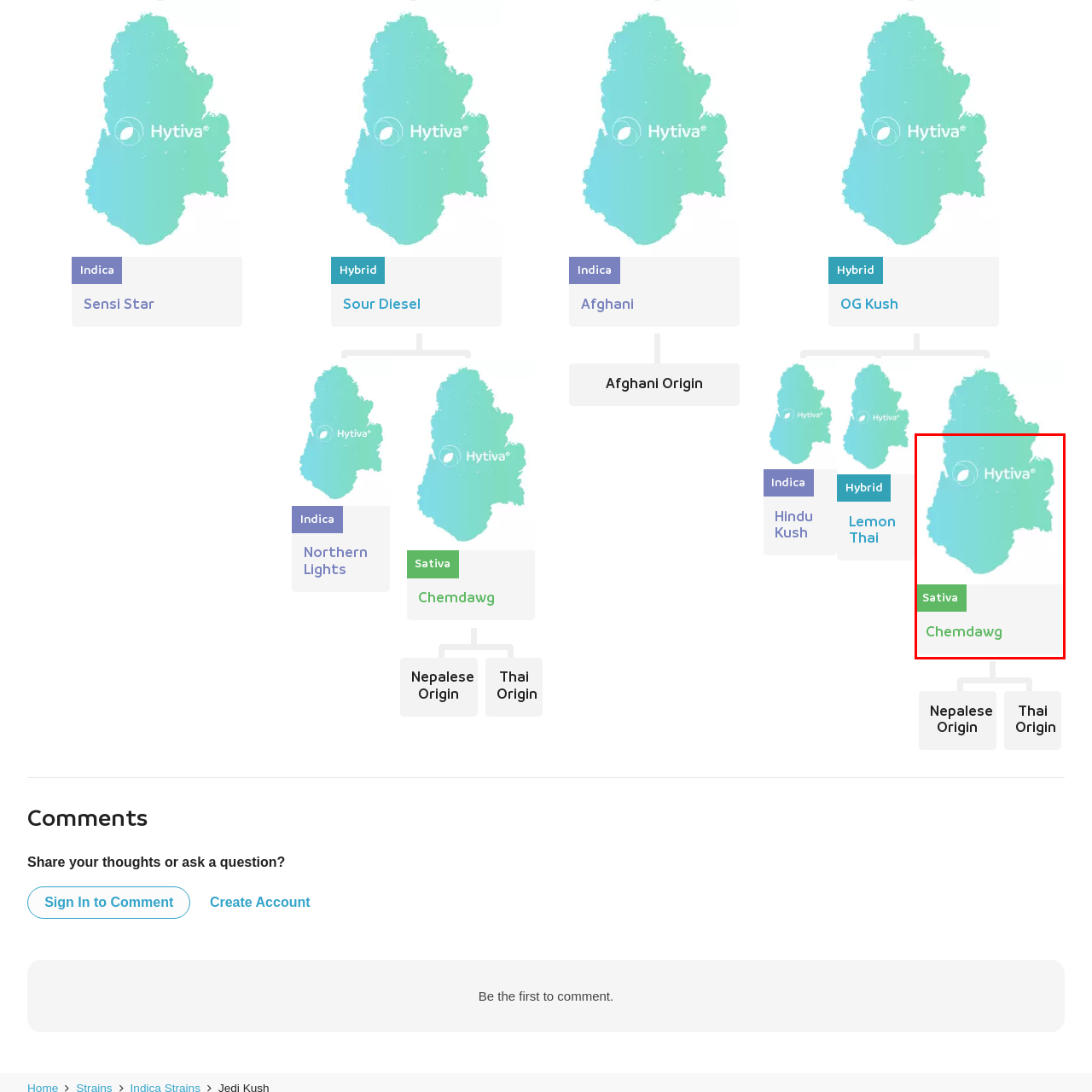View the image inside the red box and answer the question briefly with a word or phrase:
What is the name of the company presenting the Chemdawg strain?

Hytiva